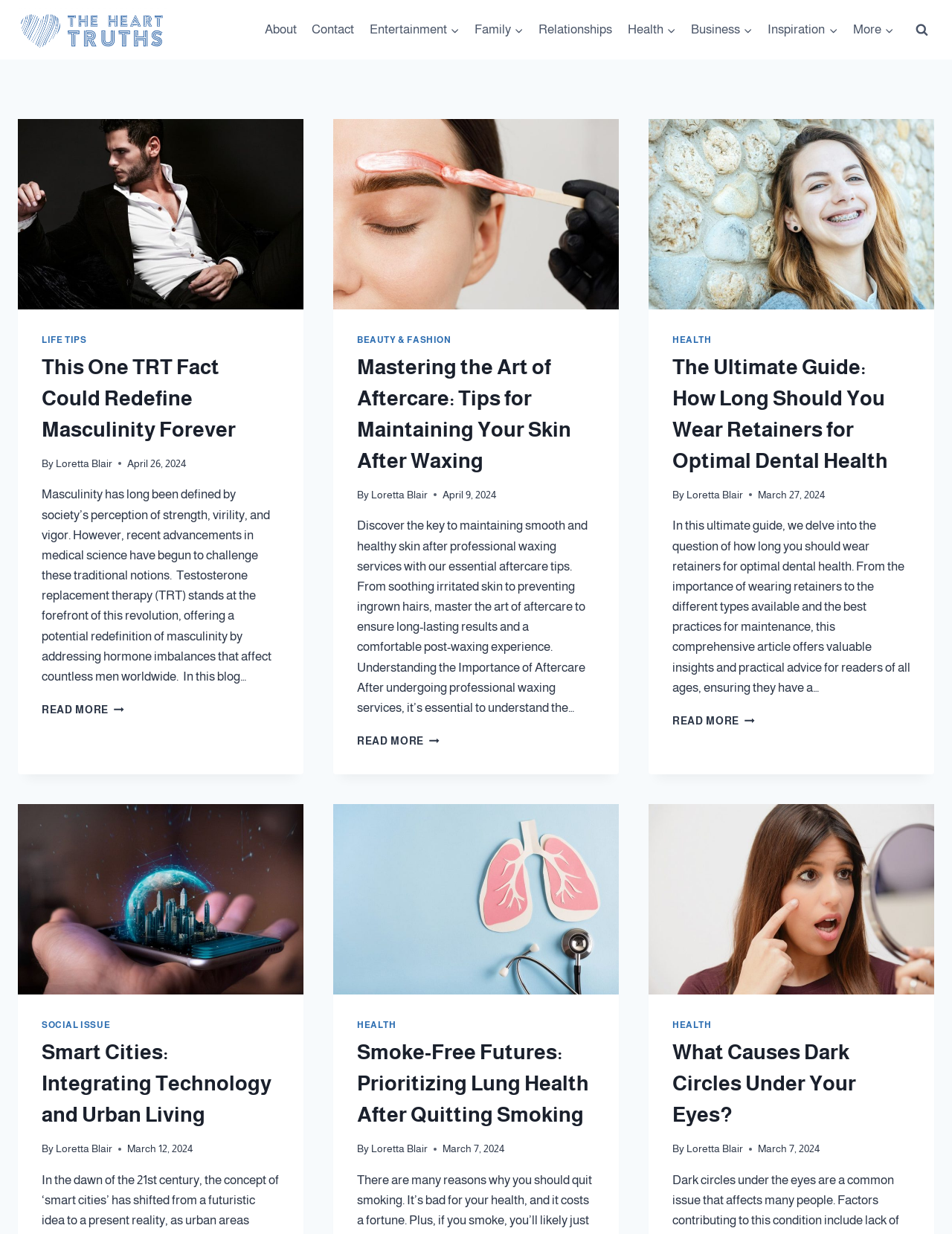Answer succinctly with a single word or phrase:
How many articles are on the webpage?

4